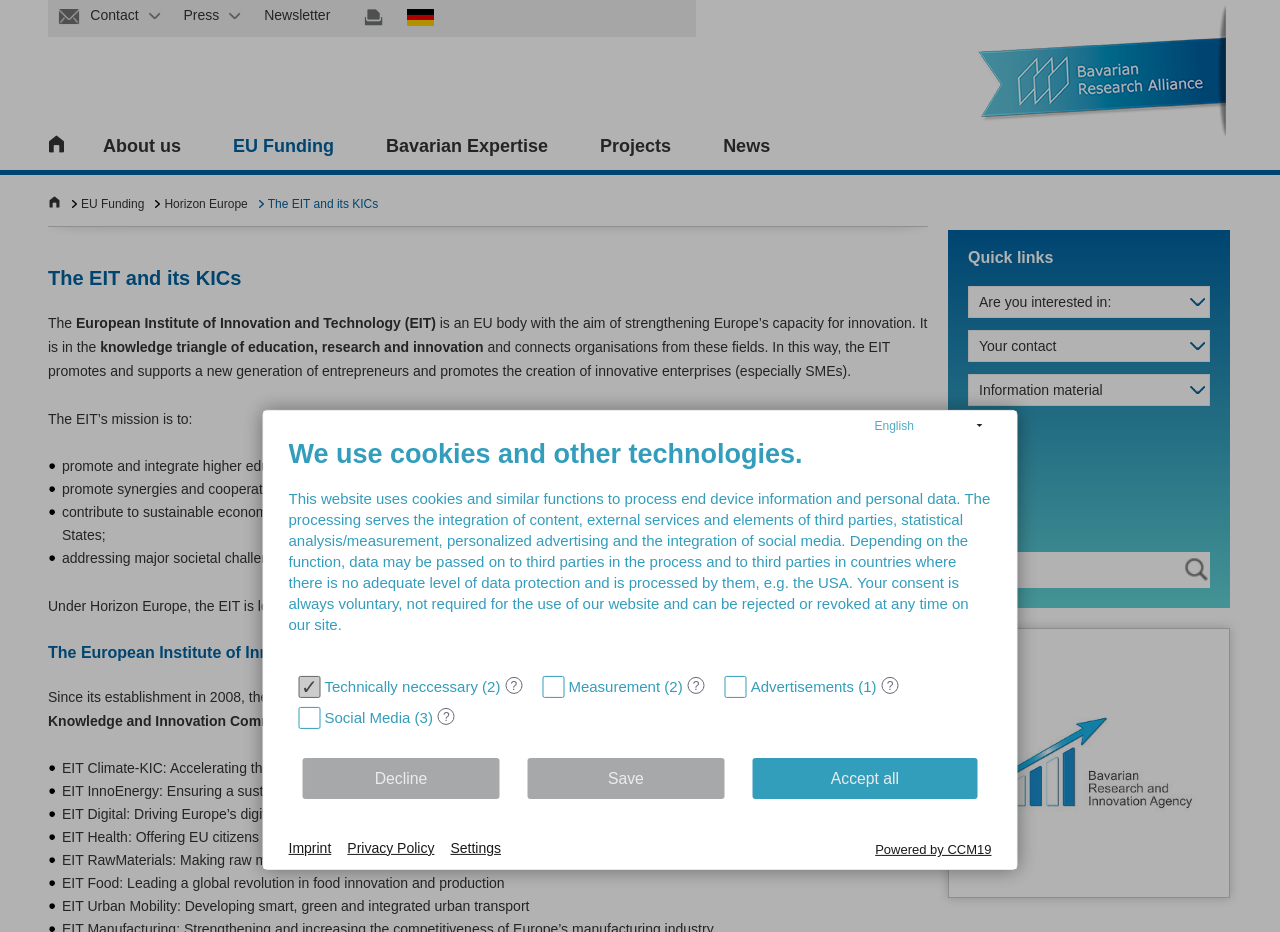Describe all visible elements and their arrangement on the webpage.

The webpage is about the Bavarian Research Alliance (BayFOR), a private organization promoting Bavaria as a location for science and innovation within the European Research Area. 

At the top of the page, there are several links, including "Contact", "Press", "Newsletter", and others, which are aligned horizontally. Below these links, there is a heading "The EIT and its KICs" followed by a paragraph of text describing the European Institute of Innovation and Technology (EIT) and its mission. 

The EIT's mission is listed in a bulleted format, with four points: promoting and integrating higher education, research, innovation, and entrepreneurship; promoting synergies and cooperation between higher education, research, and innovation; contributing to sustainable economic growth, competitiveness, and entrepreneurship; and addressing major societal challenges facing the Union.

Underneath, there is a section about the EIT's Knowledge and Innovation Communities (KICs), which lists eight KICs, each with a brief description. These KICs are focused on various areas, such as climate, energy, digital transformation, health, and raw materials.

On the right side of the page, there is a section titled "Quick links" with several links, including "Are you interested in:", "Your contact", and "Information material". Below this section, there is a search bar with a "Search" button.

At the bottom of the page, there is a section about cookies and data protection, which explains how the website uses cookies and similar technologies to process end device information and personal data. There are also buttons to decline, save, or accept all cookies.

Finally, there is a footer section with links to "Imprint", "Privacy Policy", "Settings", and "Powered by CCM19".